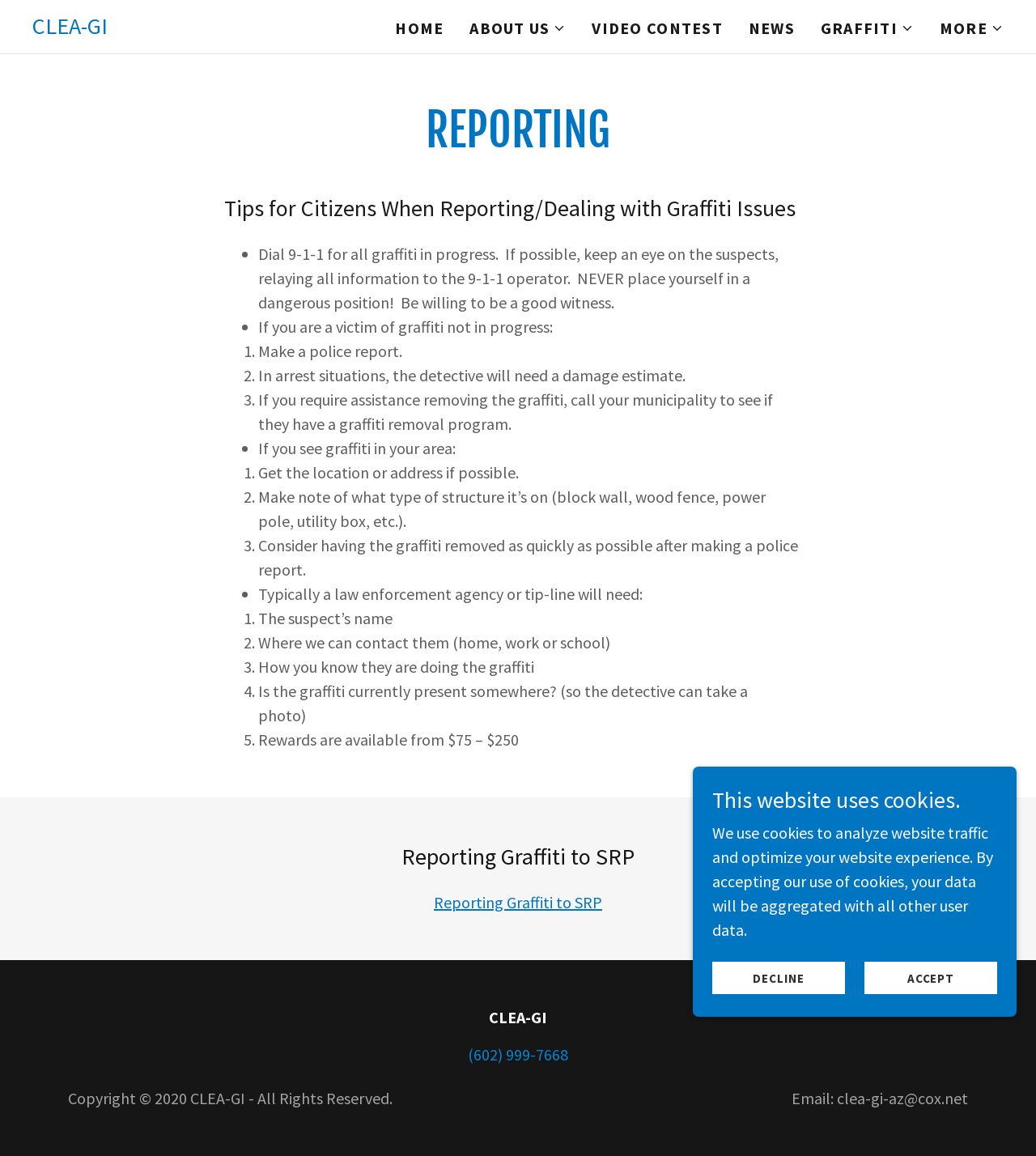Determine the bounding box coordinates for the clickable element required to fulfill the instruction: "Watch the VIDEO CONTEST". Provide the coordinates as four float numbers between 0 and 1, i.e., [left, top, right, bottom].

[0.567, 0.012, 0.702, 0.037]